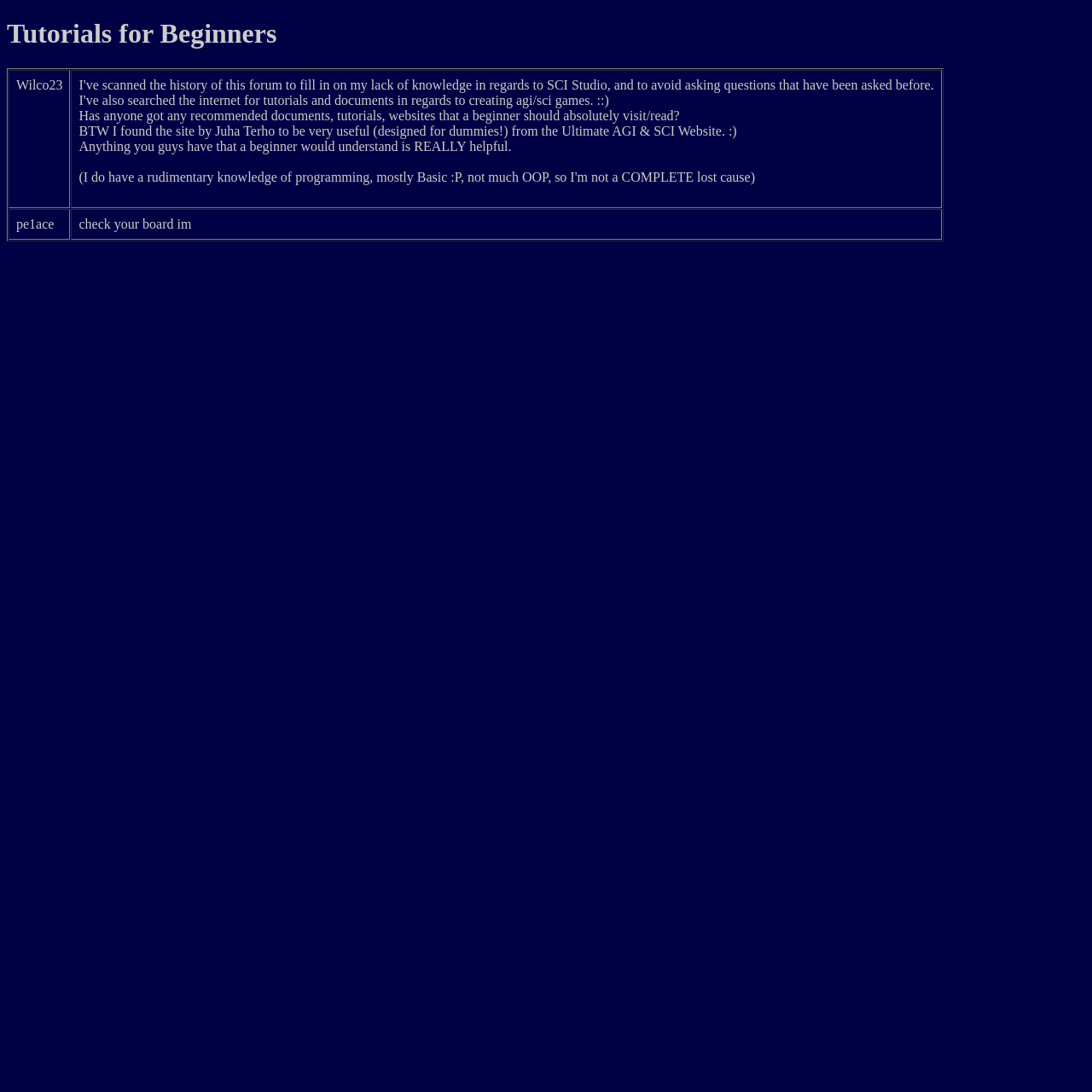What is the name of the website recommended by Wilco23?
From the image, respond with a single word or phrase.

Ultimate AGI & SCI Website